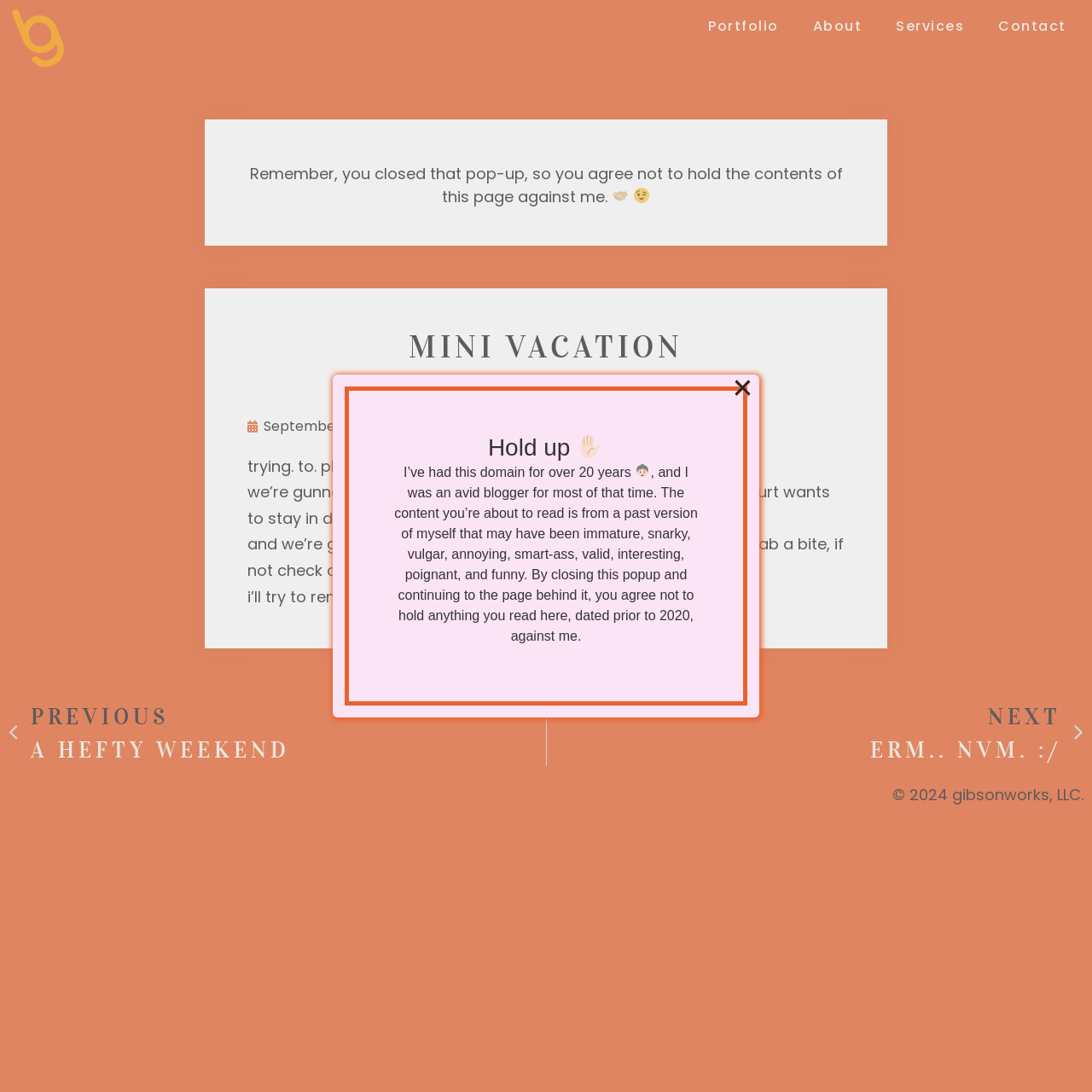Based on the element description alt="cropped-logo-big.png" title="cropped-logo-big.png", identify the bounding box of the UI element in the given webpage screenshot. The coordinates should be in the format (top-left x, top-left y, bottom-right x, bottom-right y) and must be between 0 and 1.

[0.008, 0.008, 0.062, 0.062]